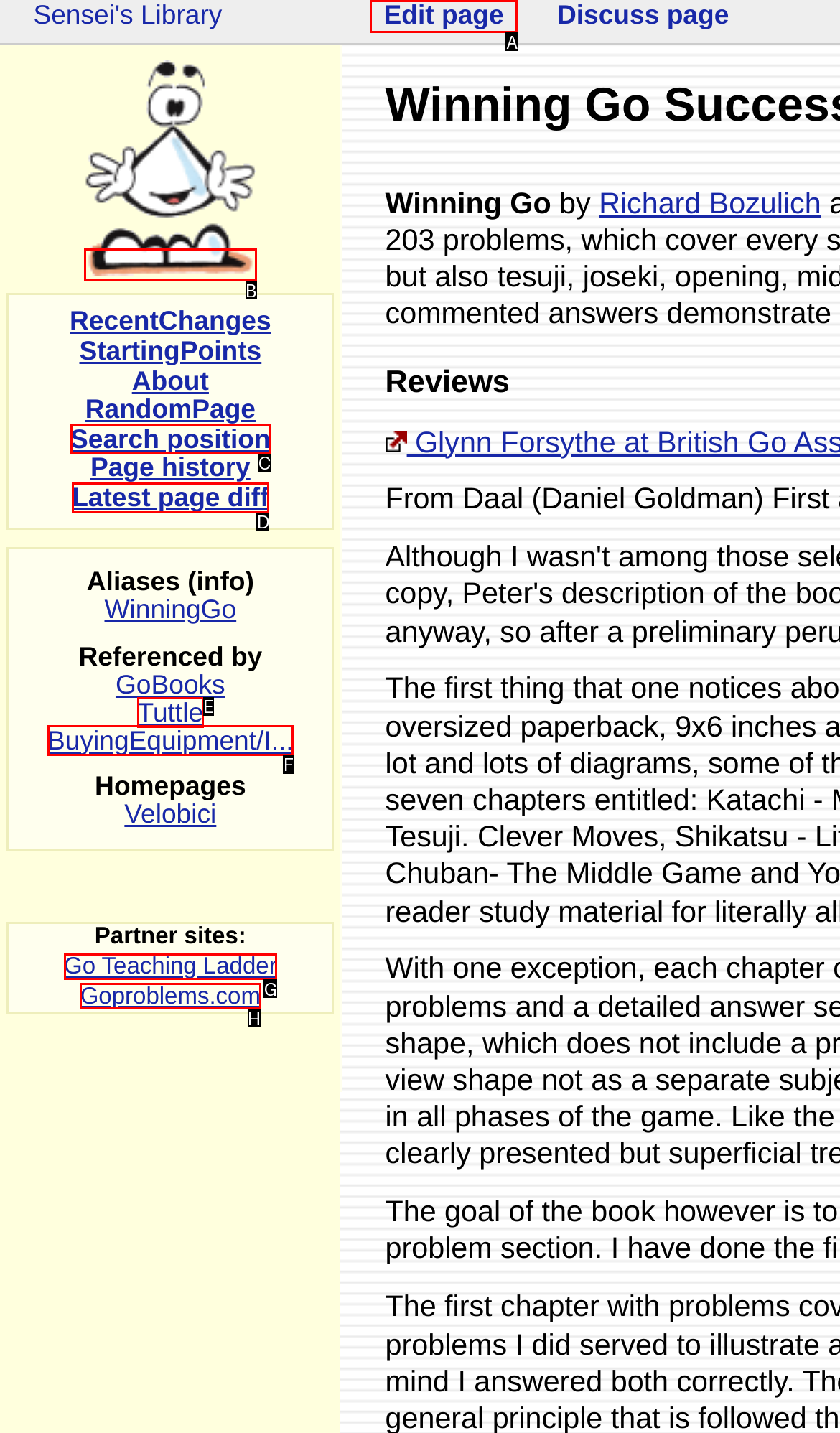Determine which option you need to click to execute the following task: Edit this page. Provide your answer as a single letter.

A